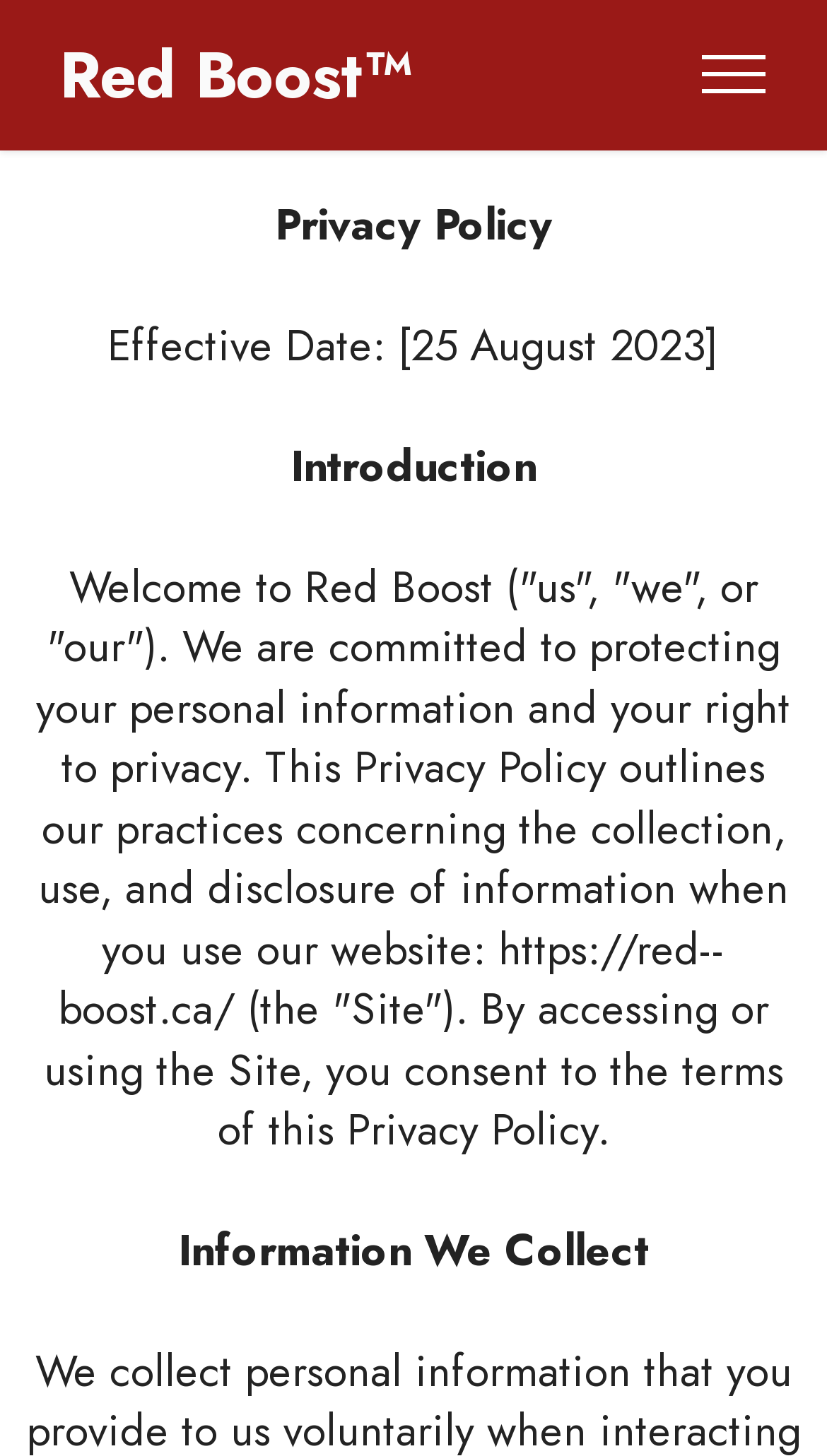What is the topic of the section below 'Introduction'?
Please use the image to provide a one-word or short phrase answer.

Information We Collect